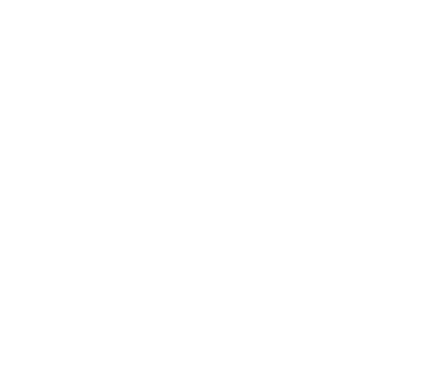Elaborate on all the key elements and details present in the image.

This image showcases a vibrant, eye-catching illustration of the "malji Super Hero Spider Costume" designed specifically for kids. The costume features a sleek 3D spandex design, complete with a mask, making it perfect for Halloween or cosplay events. The outfit emphasizes comfort and flexibility, ideal for active children.

The costume is highlighted as a favorite among superhero enthusiasts, combining both quality and style. With its captivating design inspired by popular superhero themes, it promises to make any child feel like a hero. The listing also mentions the availability of sizes from S to L, ensuring a fit for a variety of heights and accommodating both boys and girls comfortably.

Additionally, key product details reference its durable material, specifically 85% spandex, allowing for easy wear throughout the day or night, making it suitable for extended use during Halloween festivities or themed parties. This costume is an excellent choice for parents looking to delight their children with a standout outfit that blends fun and functionality.